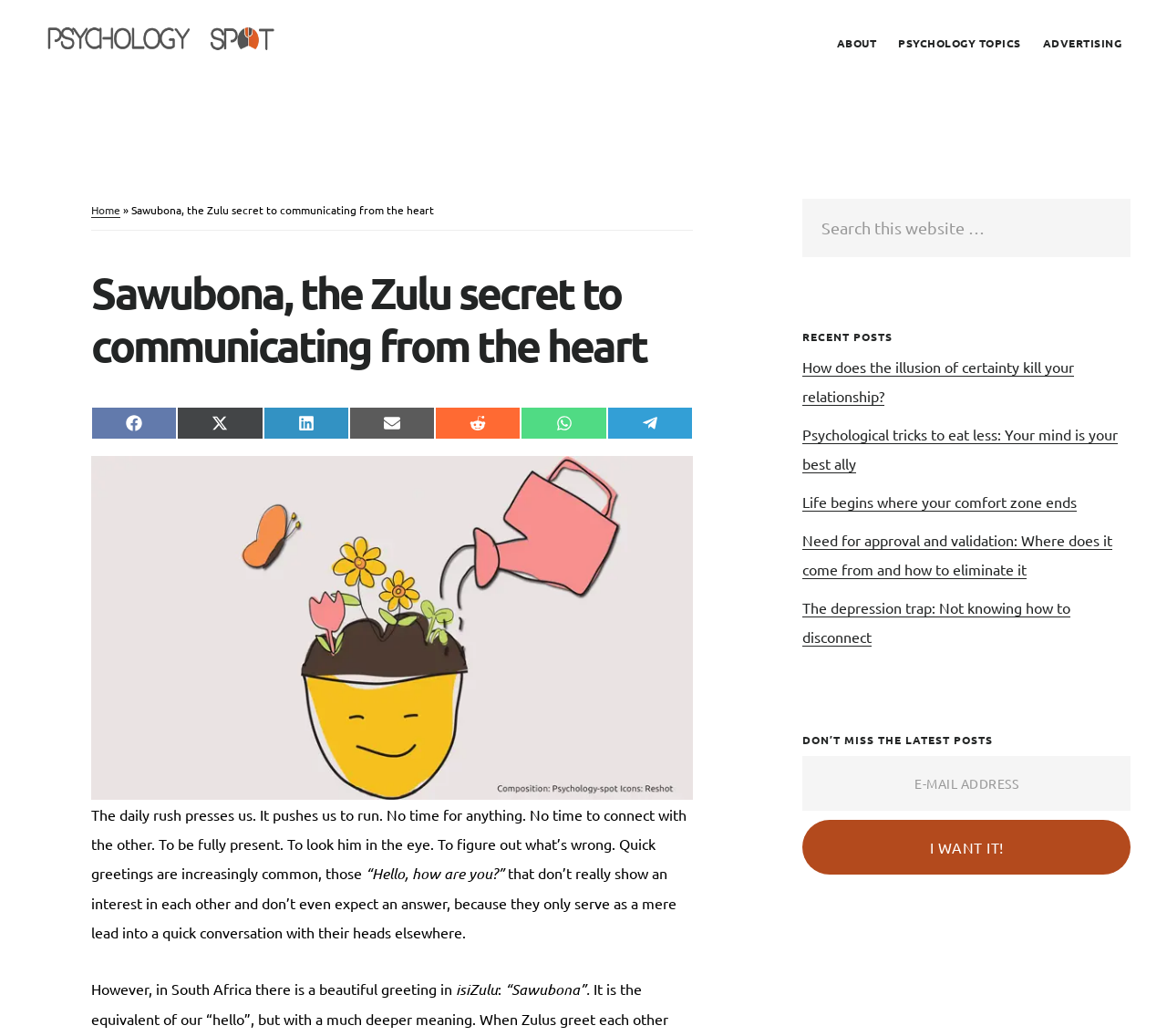Can you locate the main headline on this webpage and provide its text content?

Sawubona, the Zulu secret to communicating from the heart